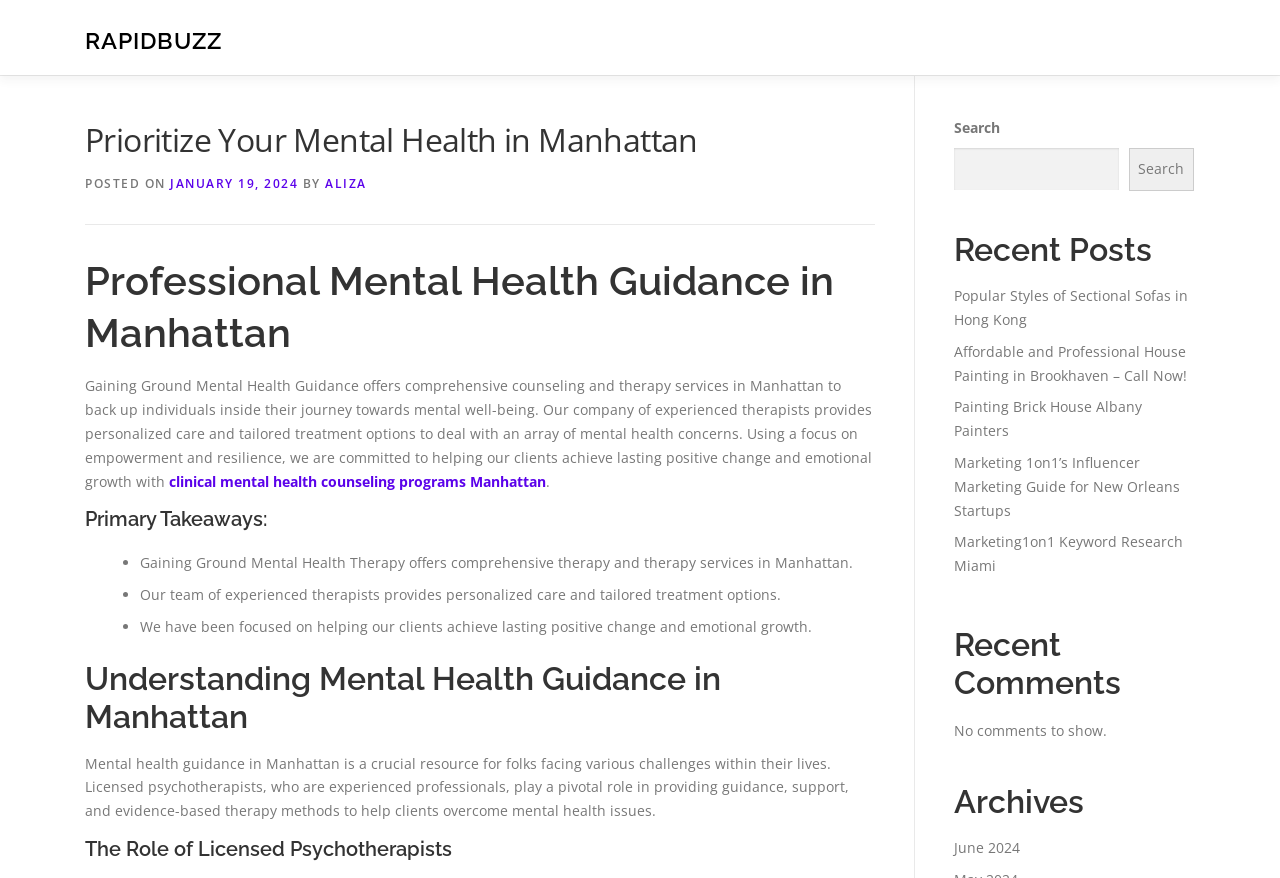How many comments are shown?
Look at the screenshot and provide an in-depth answer.

I found the answer by looking at the text under the heading 'Recent Comments', which states 'No comments to show'.